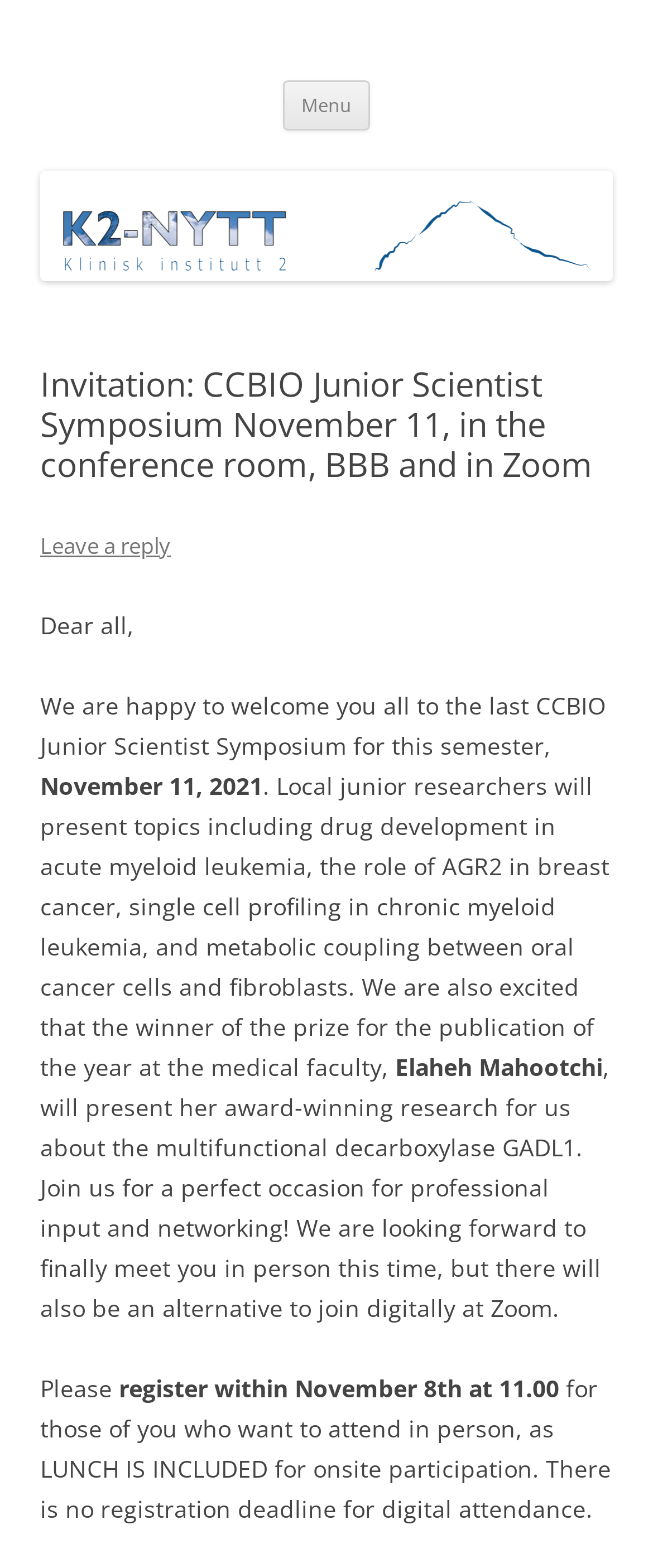Illustrate the webpage thoroughly, mentioning all important details.

This webpage is an invitation to the CCBIO Junior Scientist Symposium on November 11. At the top left, there is a heading "K2 Nytt" which is also a link. Below it, there is a longer heading that describes the webpage as an information page for employees affiliated with the Clinical Institute 2. 

To the right of the headings, there is a button labeled "Menu" and a link "Skip to content". 

Below these elements, there is a large section that contains the main content of the webpage. At the top of this section, there is a link "K2 Nytt" with an associated image. 

Below the image, there is a header that contains the title of the event "Invitation: CCBIO Junior Scientist Symposium November 11, in the conference room, BBB and in Zoom". 

Following the title, there is a paragraph of text that welcomes readers to the event and describes the topics that will be presented. The text is divided into several blocks, with the date of the event "November 11, 2021" standing out. 

The text continues to describe the event, including the presentation of the winner of the prize for the publication of the year at the medical faculty, Elaheh Mahootchi. 

Finally, the text concludes with a call to action, asking readers to register by November 8th at 11.00 if they want to attend in person, as lunch is included for onsite participation. There is no registration deadline for digital attendance.